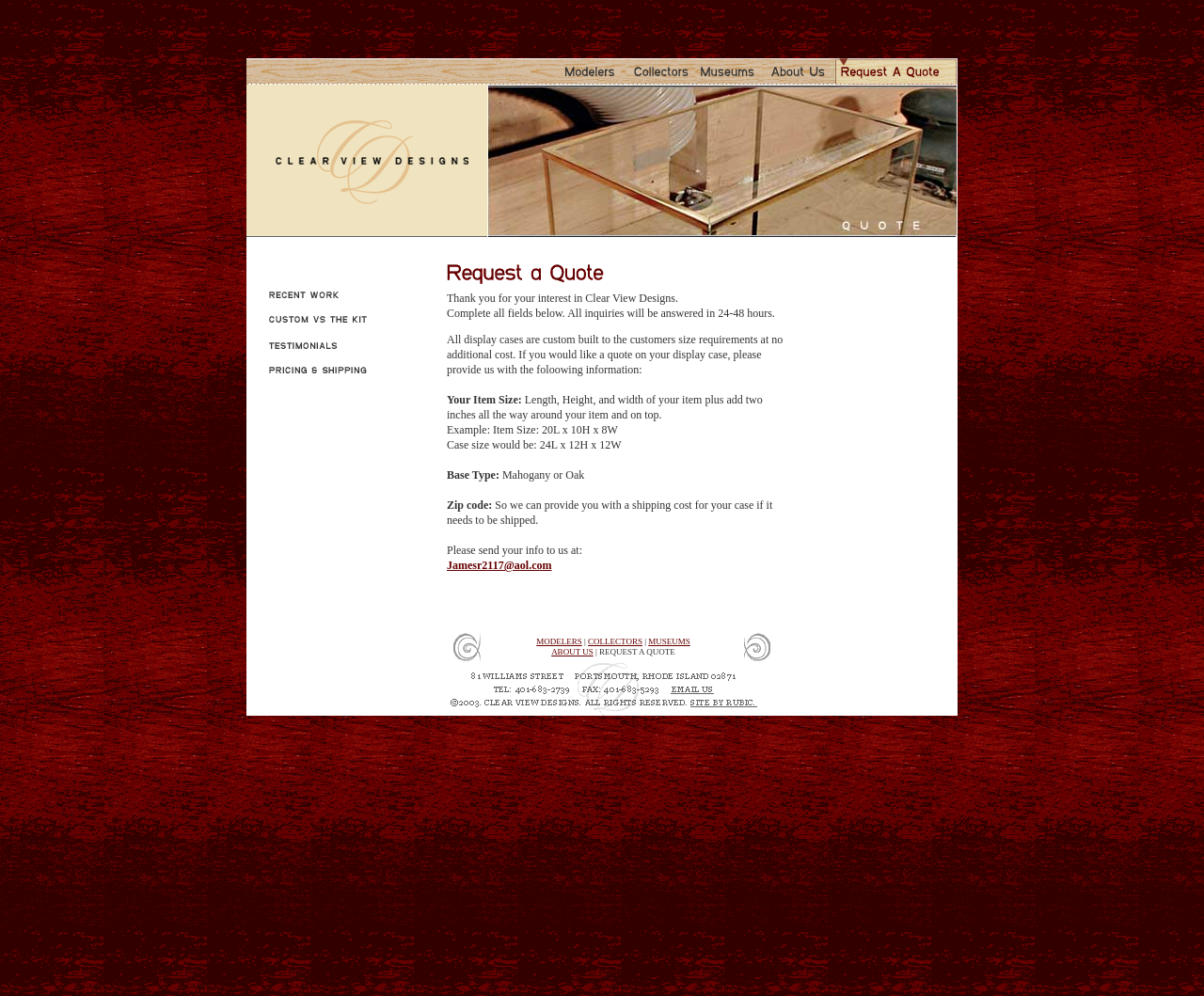Show the bounding box coordinates of the region that should be clicked to follow the instruction: "Enter your item size information."

[0.371, 0.395, 0.436, 0.408]